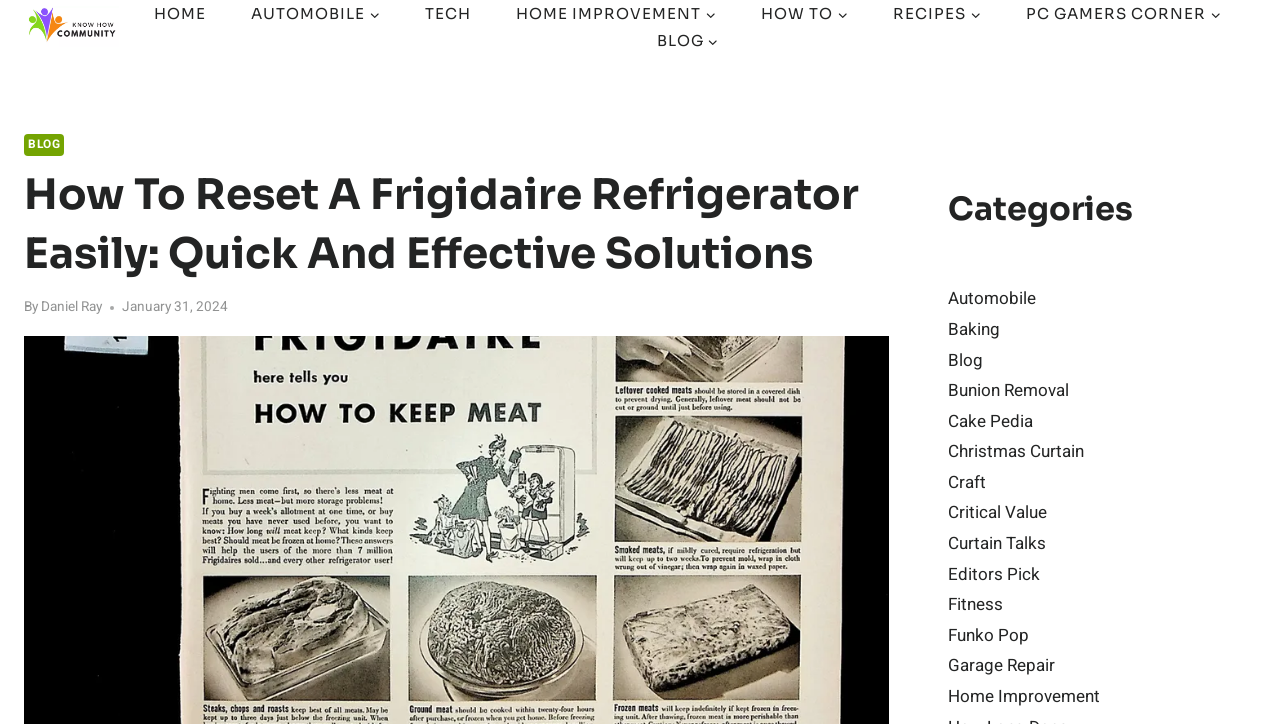What is the date of the current article?
Please elaborate on the answer to the question with detailed information.

I found the date of the article by looking at the section below the main heading, where it shows the date 'January 31, 2024'.